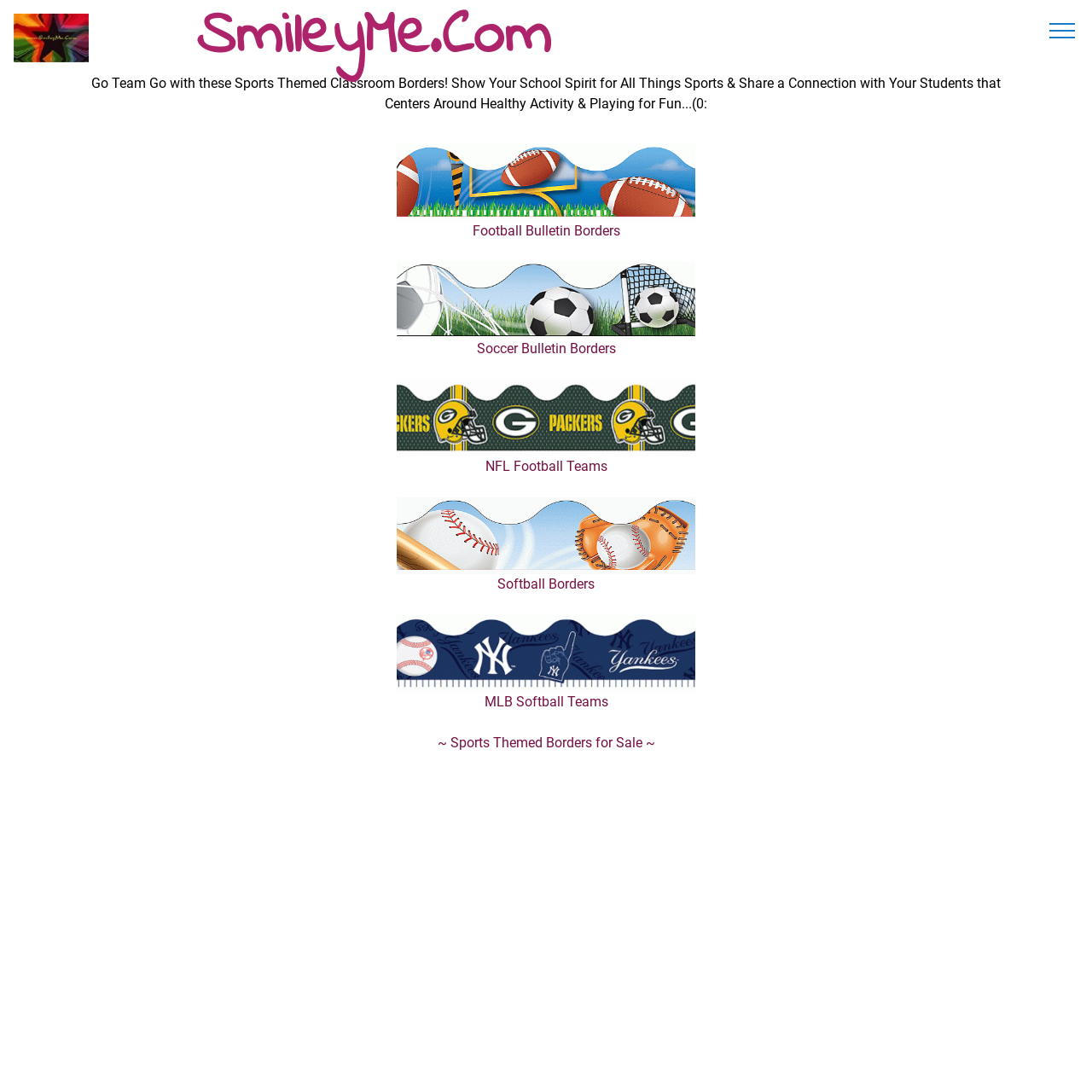Please identify and generate the text content of the webpage's main heading.

Sports Ball Borders that Make Your Classroom a Hall of Fame!